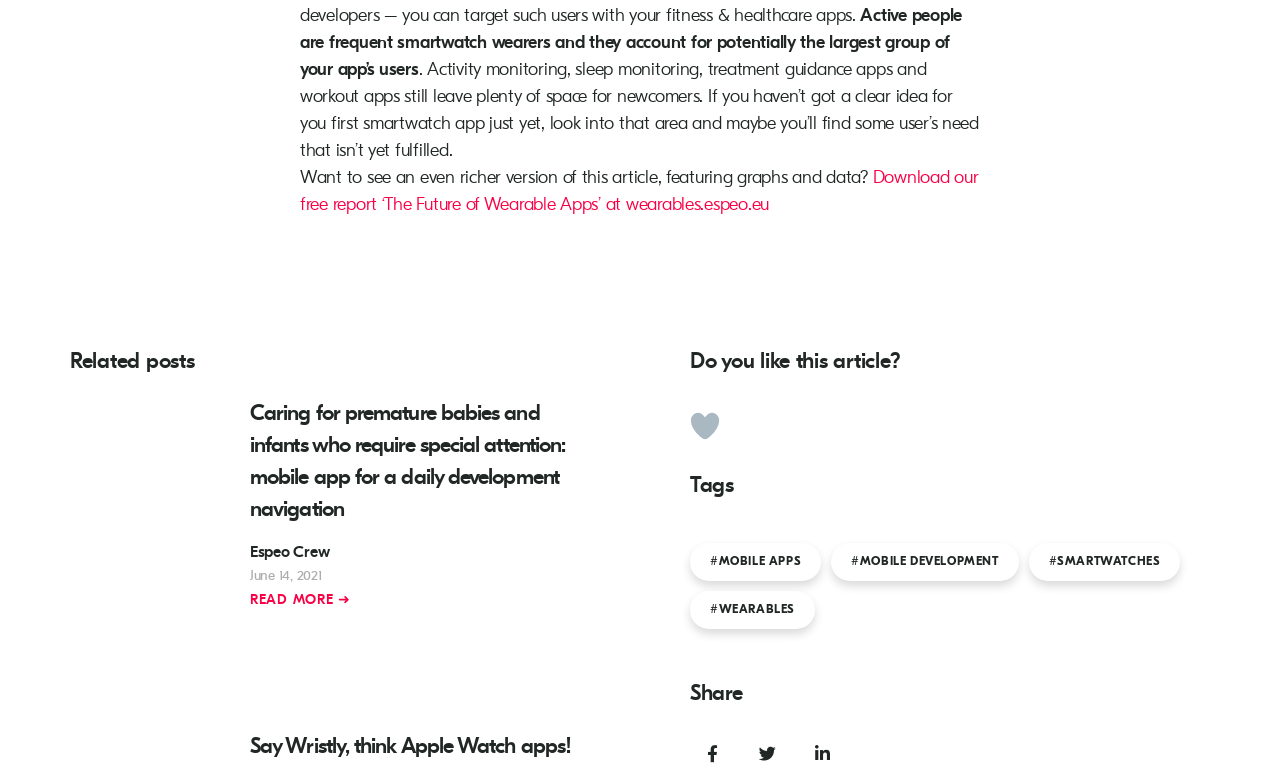Please locate the bounding box coordinates of the element's region that needs to be clicked to follow the instruction: "Like the post by totallysaulgoodman". The bounding box coordinates should be provided as four float numbers between 0 and 1, i.e., [left, top, right, bottom].

None